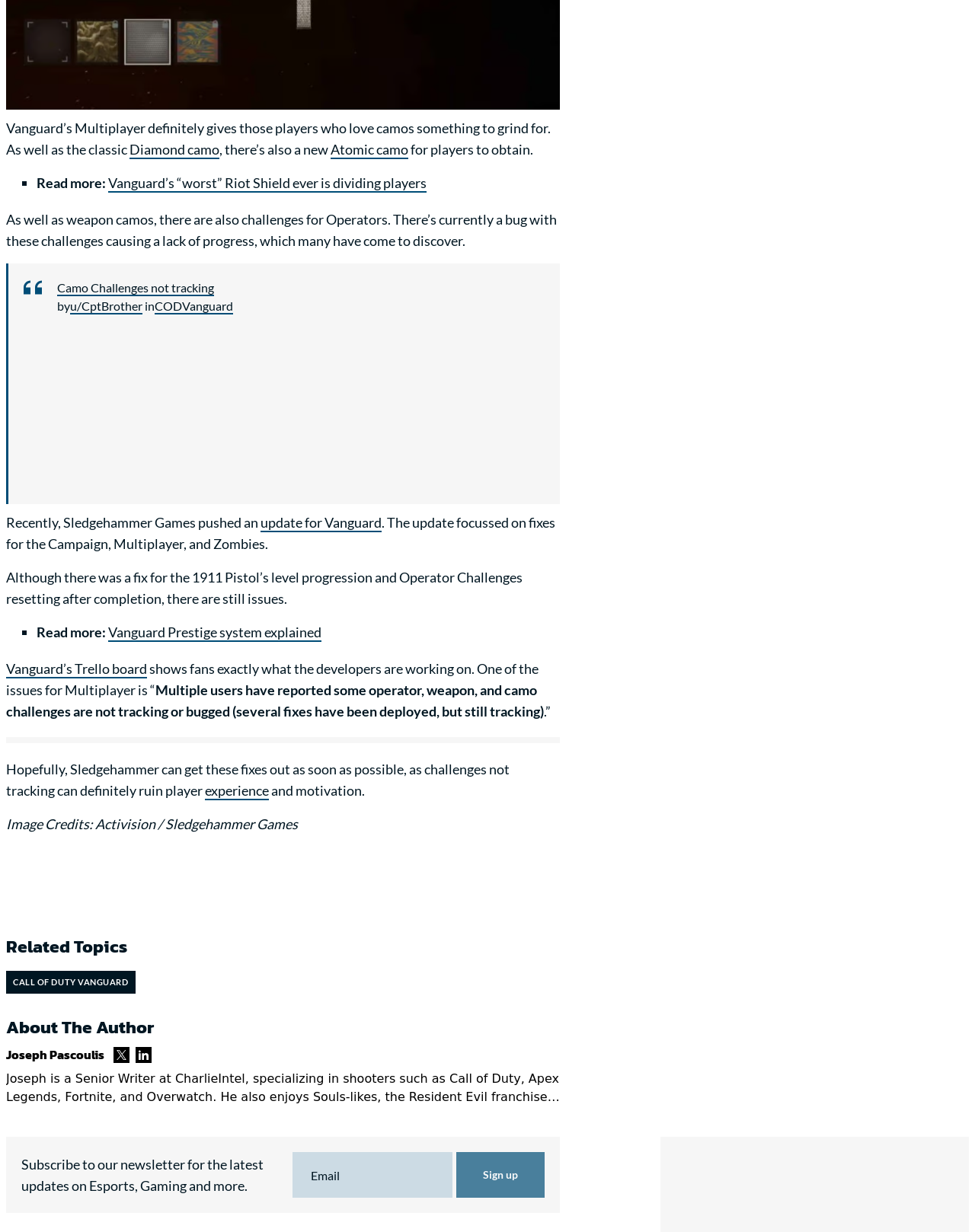Determine the bounding box coordinates for the UI element matching this description: "Call of Duty Vanguard".

[0.006, 0.788, 0.139, 0.807]